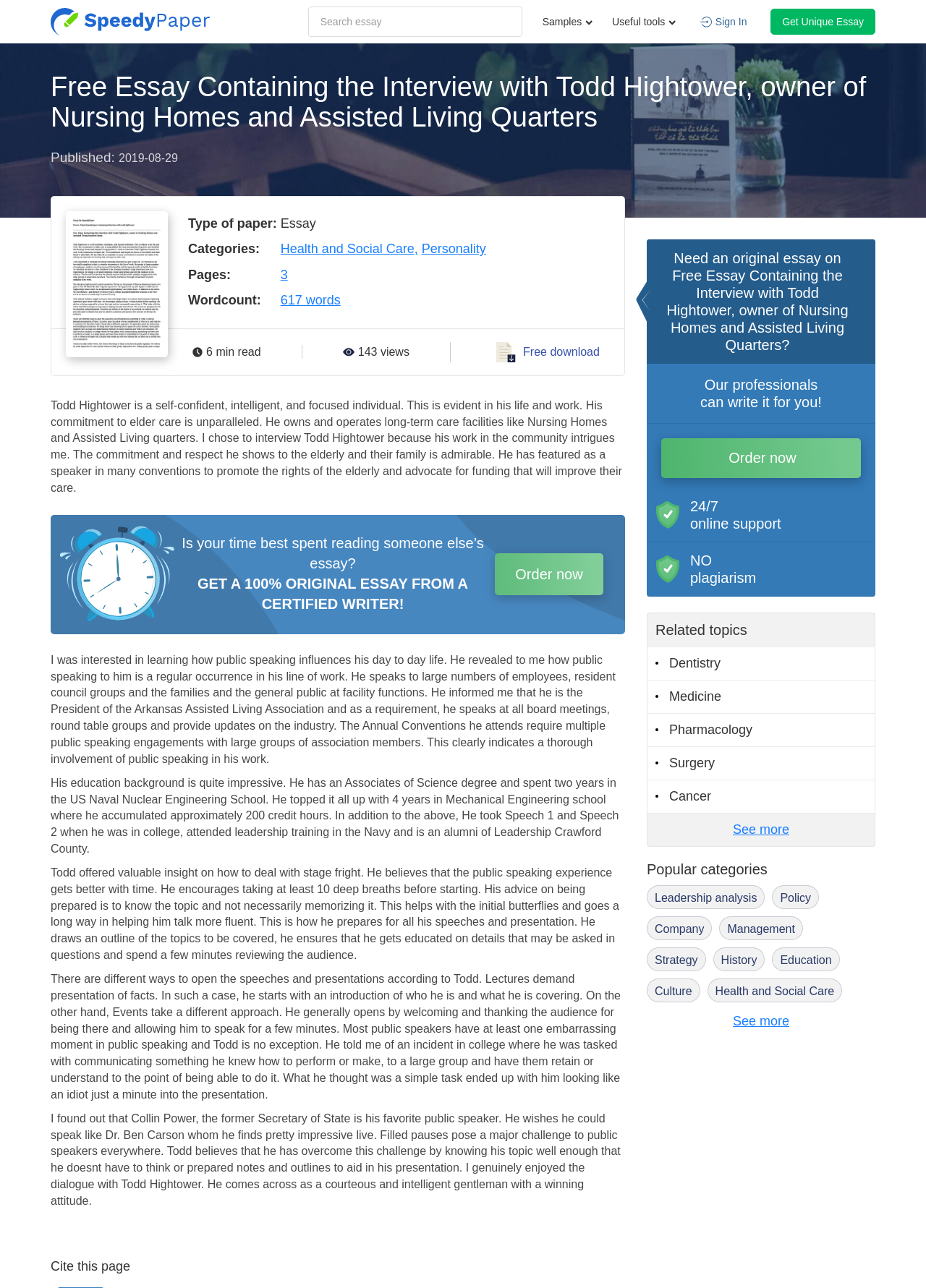Find the bounding box of the element with the following description: "Strategy". The coordinates must be four float numbers between 0 and 1, formatted as [left, top, right, bottom].

[0.698, 0.735, 0.762, 0.754]